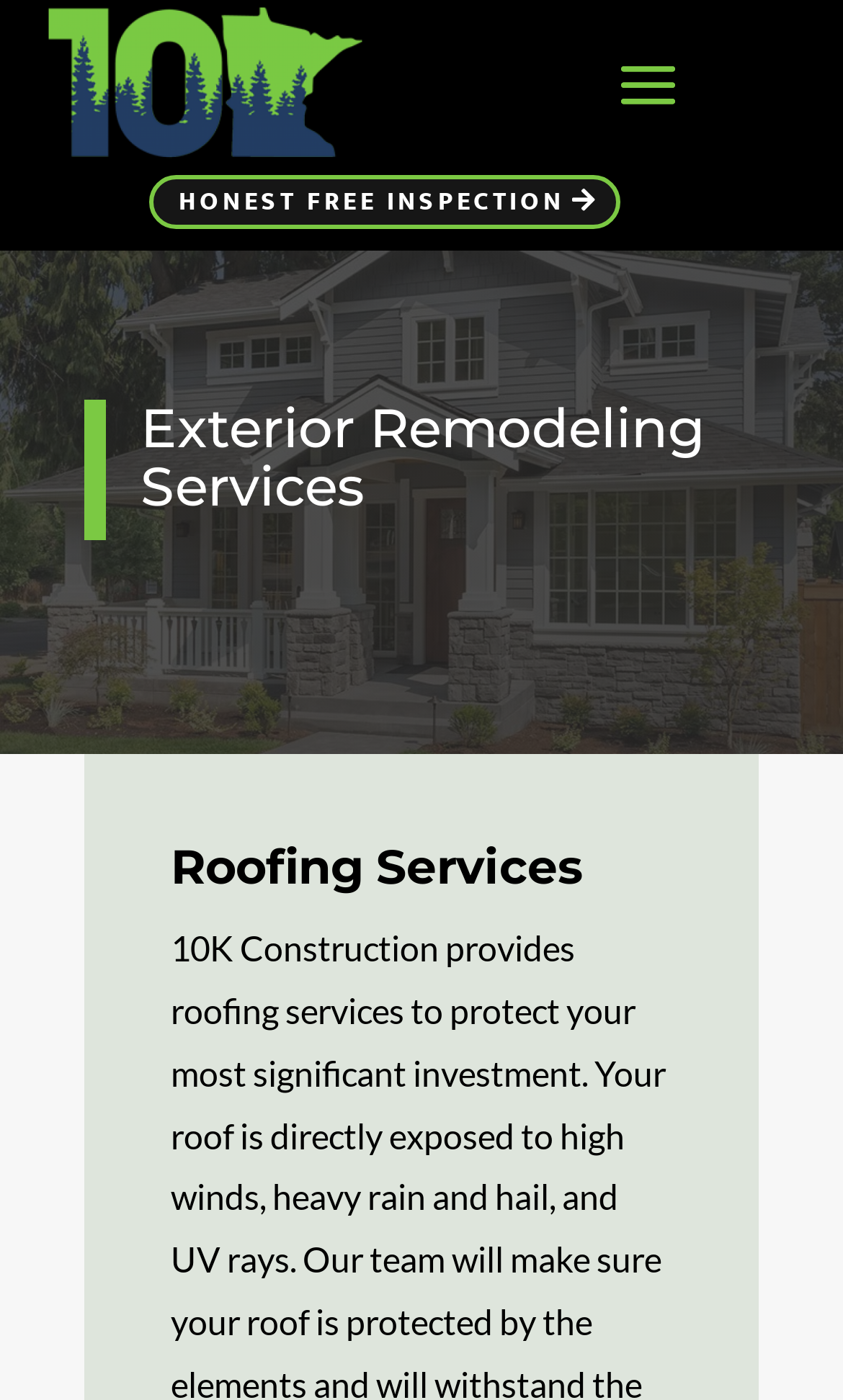Determine the bounding box for the UI element that matches this description: "Honest Free Inspection".

[0.176, 0.125, 0.736, 0.163]